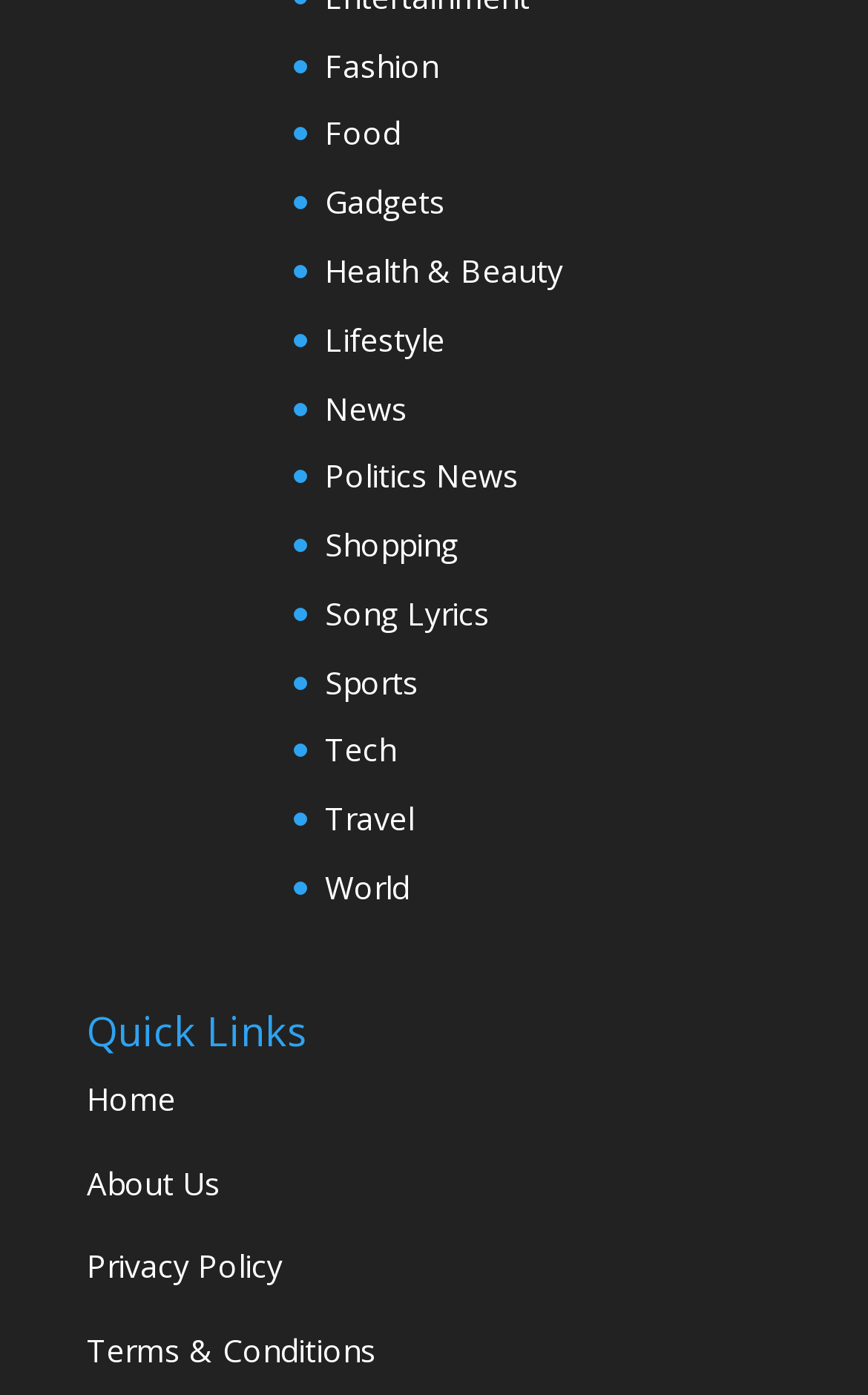What is the heading above the 'Home' link?
Answer with a single word or phrase by referring to the visual content.

Quick Links